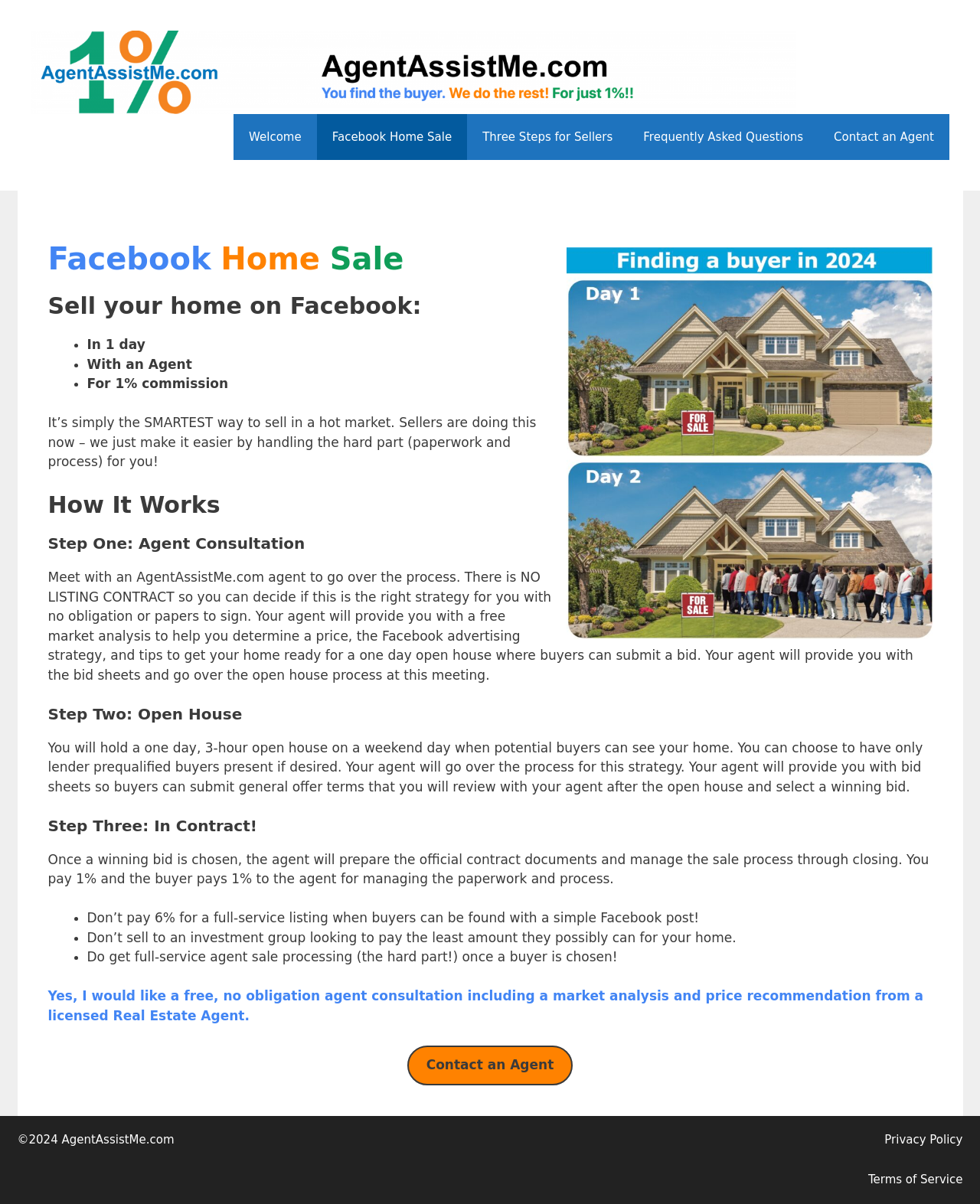Locate the bounding box coordinates of the element's region that should be clicked to carry out the following instruction: "Click on the 'Privacy Policy' link". The coordinates need to be four float numbers between 0 and 1, i.e., [left, top, right, bottom].

[0.903, 0.941, 0.982, 0.952]